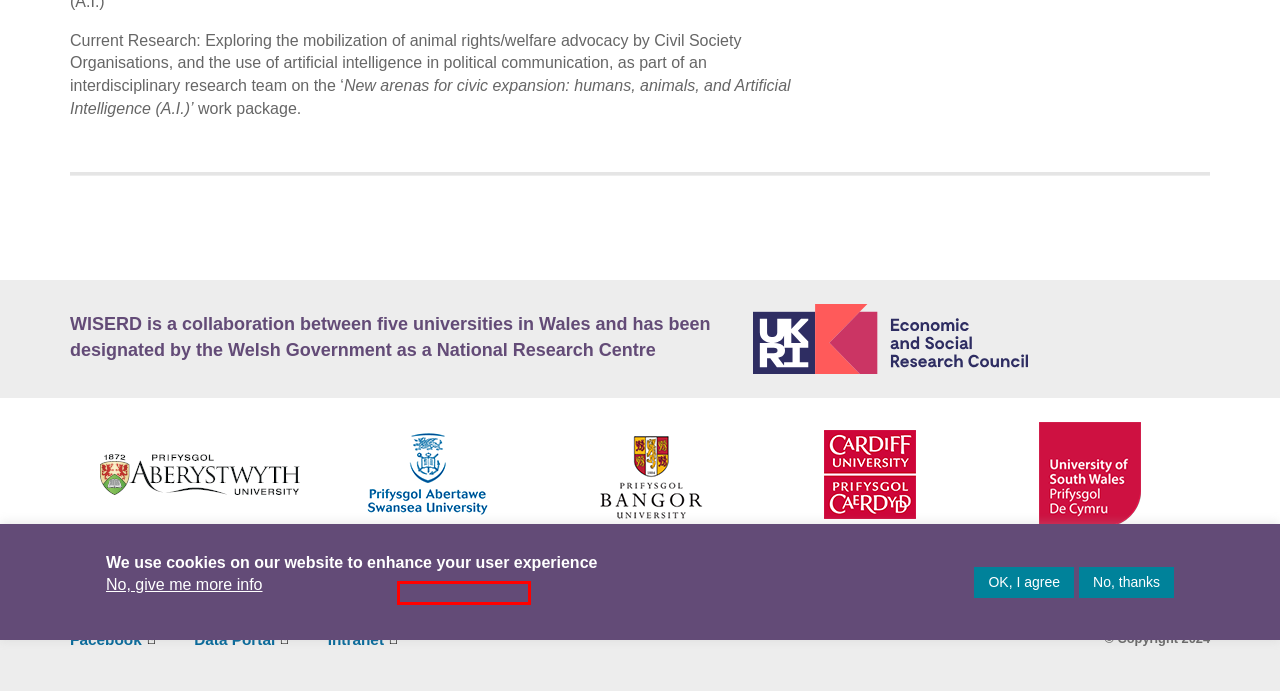Review the screenshot of a webpage which includes a red bounding box around an element. Select the description that best fits the new webpage once the element in the bounding box is clicked. Here are the candidates:
A. Terms & Conditions – Wales Institute of Social and Economic Research and Data
B. Accessibility Statement – Wales Institute of Social and Economic Research and Data
C. Swansea University
D. Privacy Policy – Wales Institute of Social and Economic Research and Data
E. Redirecting
F. Economic and Social Research Council (ESRC) – UKRI
G. WISERD Welsh Language Policy – Wales Institute of Social and Economic Research and Data
H. Career Opportunities – Wales Institute of Social and Economic Research and Data

G